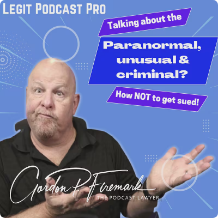Explain in detail what you see in the image.

The image features the promotional artwork for the "Legit Podcast Pro," showcasing host Gordon Firemark. He is depicted with an expressive gesture, raising his hands as if seeking understanding or offering advice. The background includes a vibrant blue design with abstract shapes, enhancing the podcast's modern and engaging aesthetic. The text overlay emphasizes themes central to the podcast, reading, "Talking about the Paranormal, unusual & criminal?" and "How NOT to get sued!" This conveys a focus on legal tips for discussing sensitive or controversial topics in the world of podcasting. The overall composition highlights Firemark's role as a podcast lawyer, making it clear that he is addressing important legal considerations for content creators in the paranormal realm.